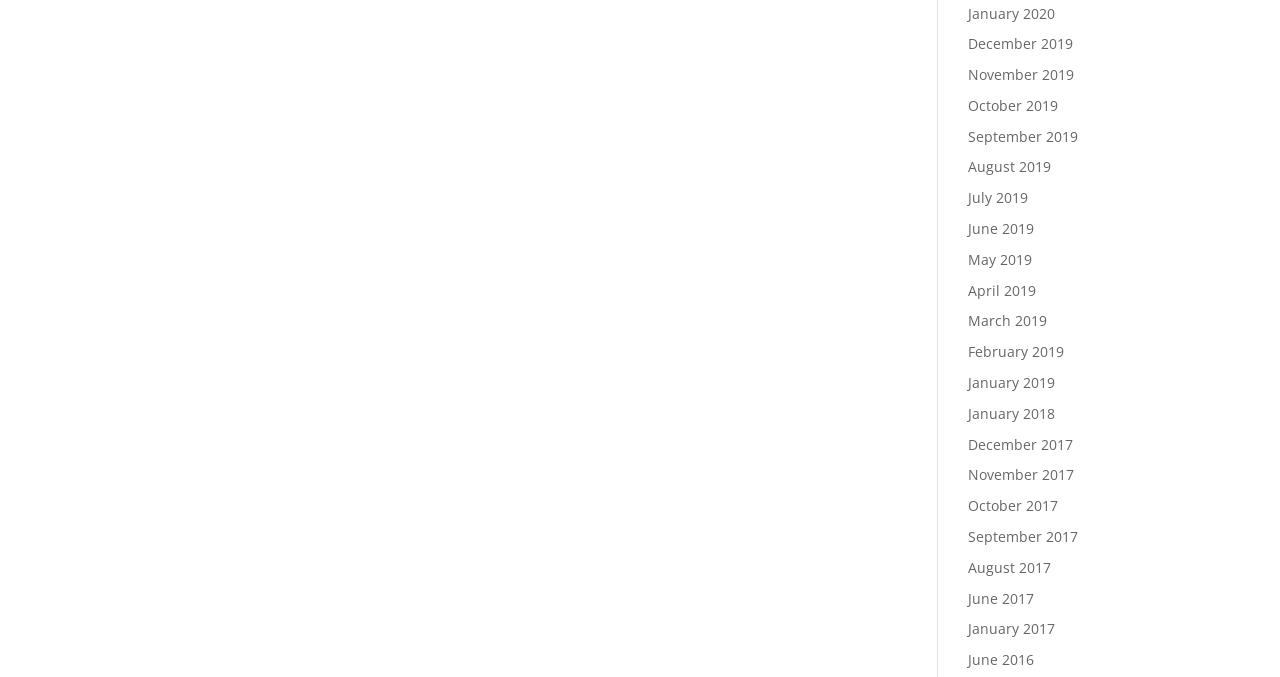Bounding box coordinates are specified in the format (top-left x, top-left y, bottom-right x, bottom-right y). All values are floating point numbers bounded between 0 and 1. Please provide the bounding box coordinate of the region this sentence describes: August 2019

[0.756, 0.233, 0.821, 0.261]